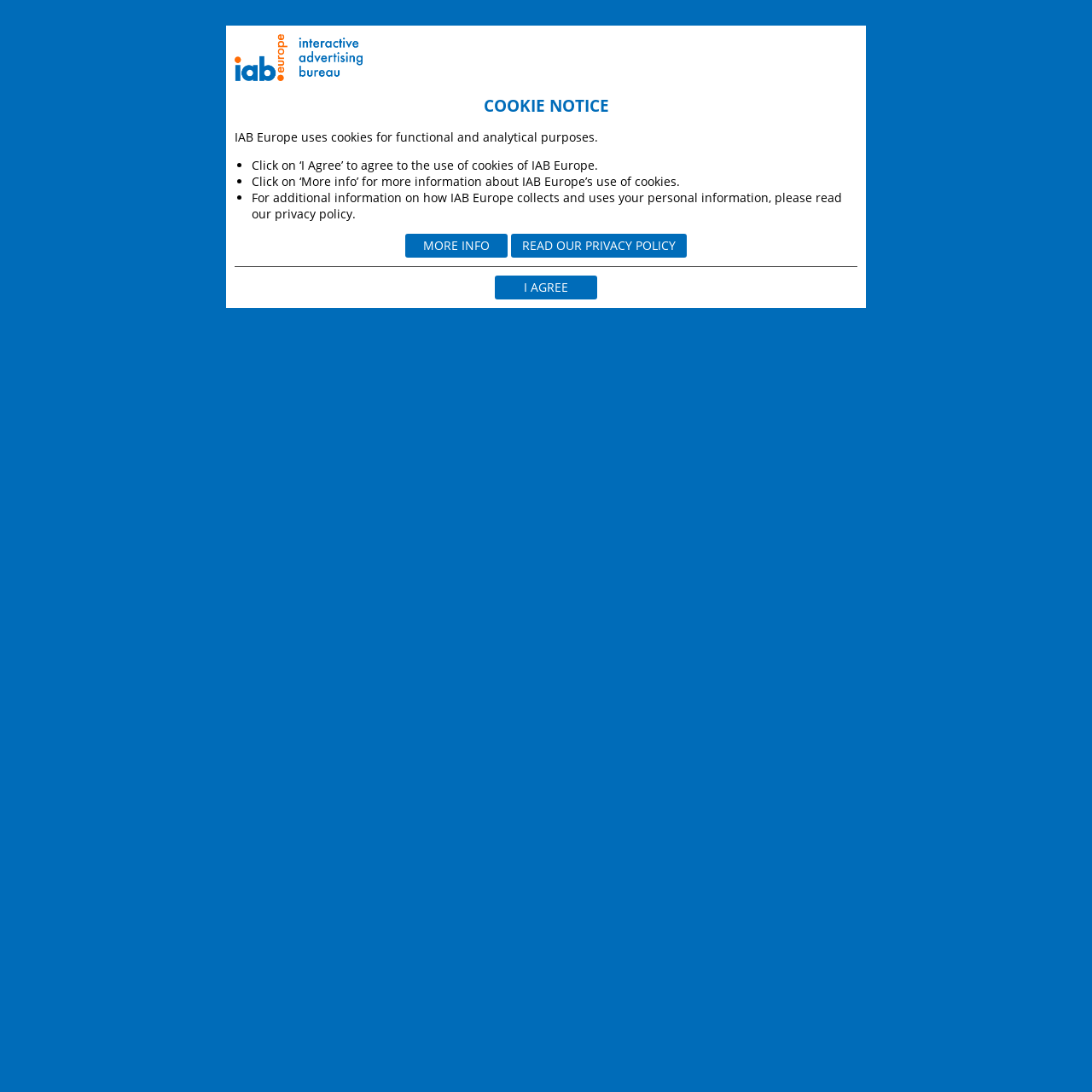Provide a brief response to the question using a single word or phrase: 
What is the address of IAB Europe's registered offices?

Rond-Point Schuman, 11, 1040 Brussels, Belgium